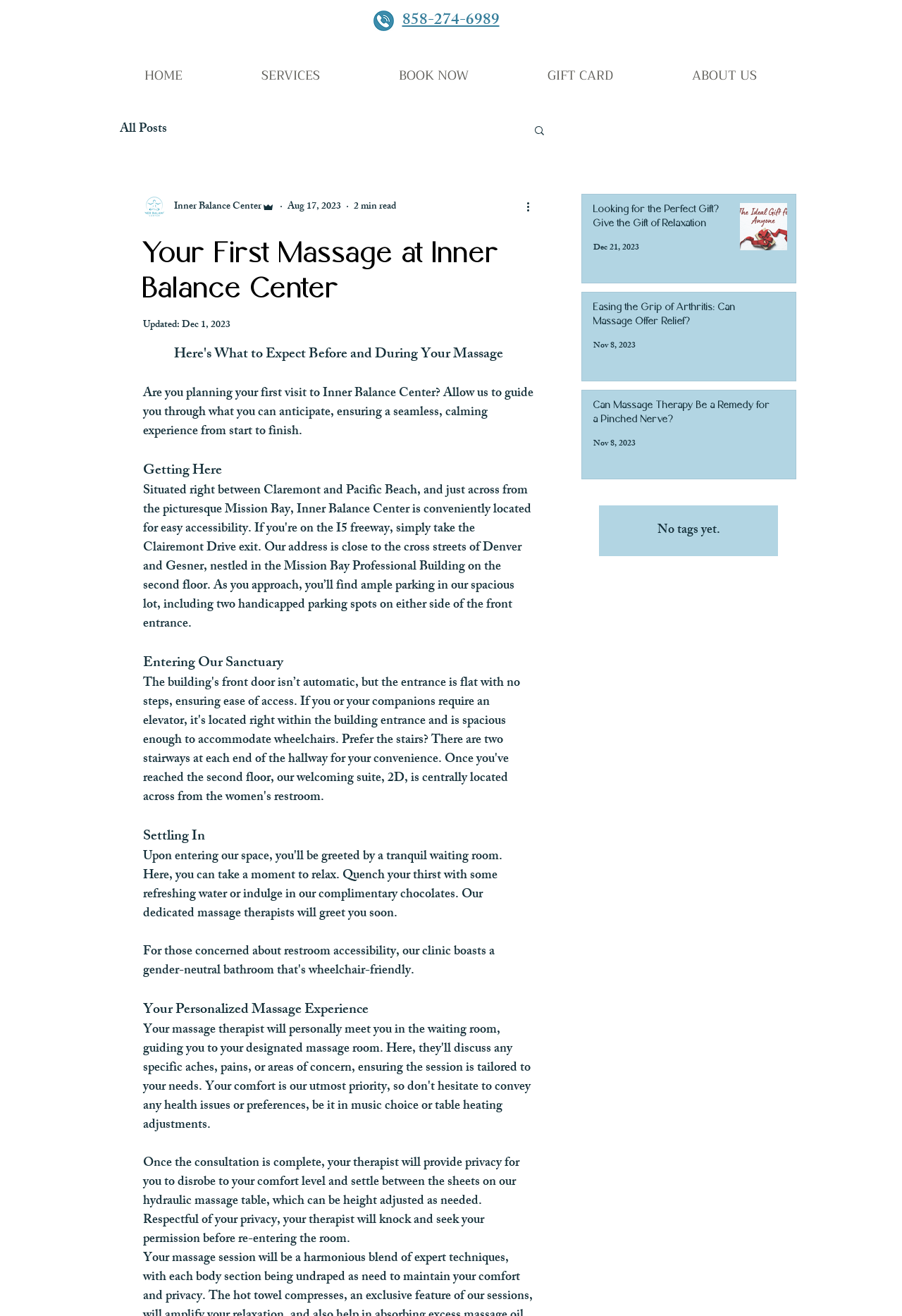Please locate the bounding box coordinates of the region I need to click to follow this instruction: "Click on Music".

None